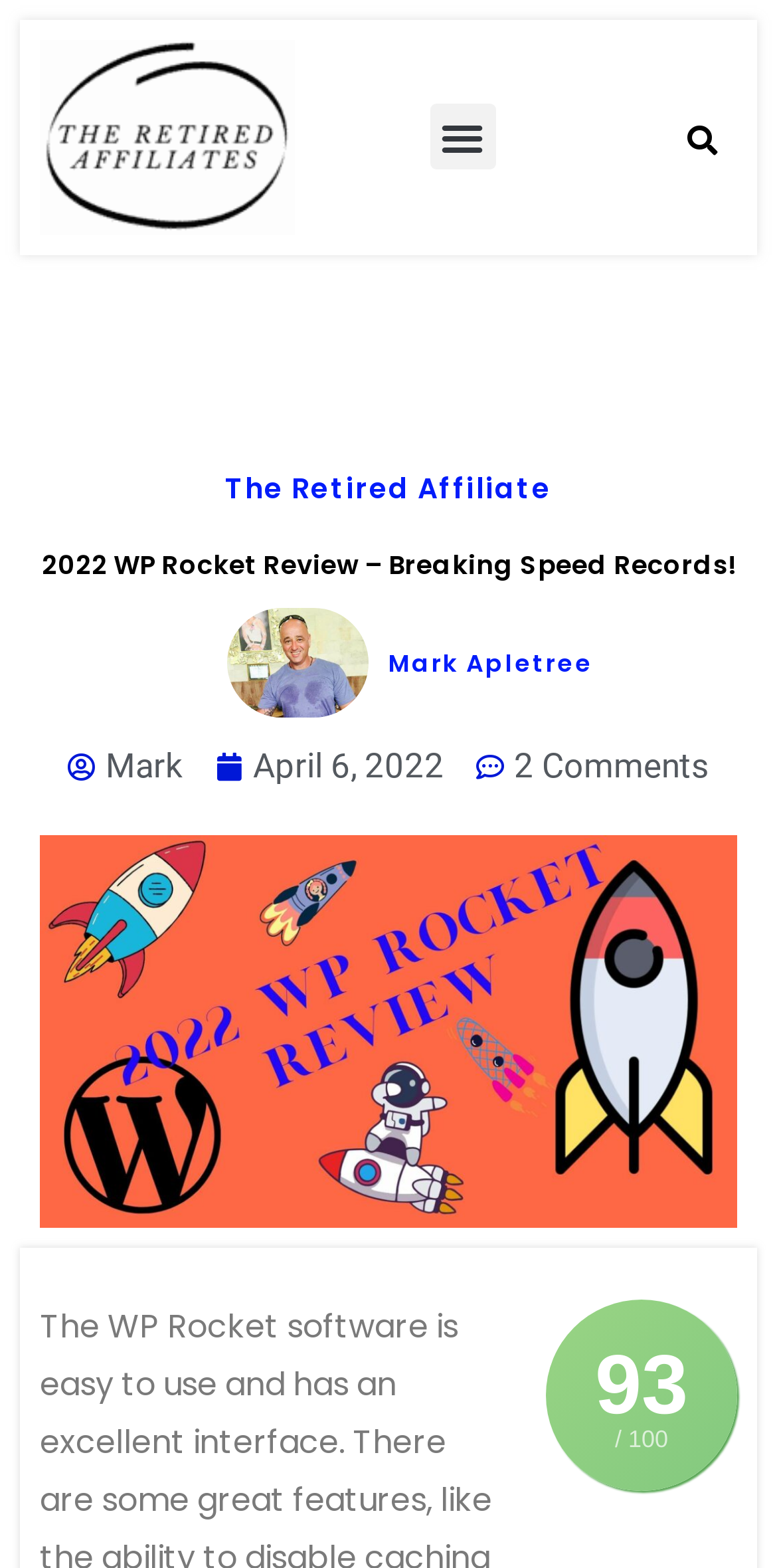Can you extract the primary headline text from the webpage?

2022 WP Rocket Review – Breaking Speed Records!